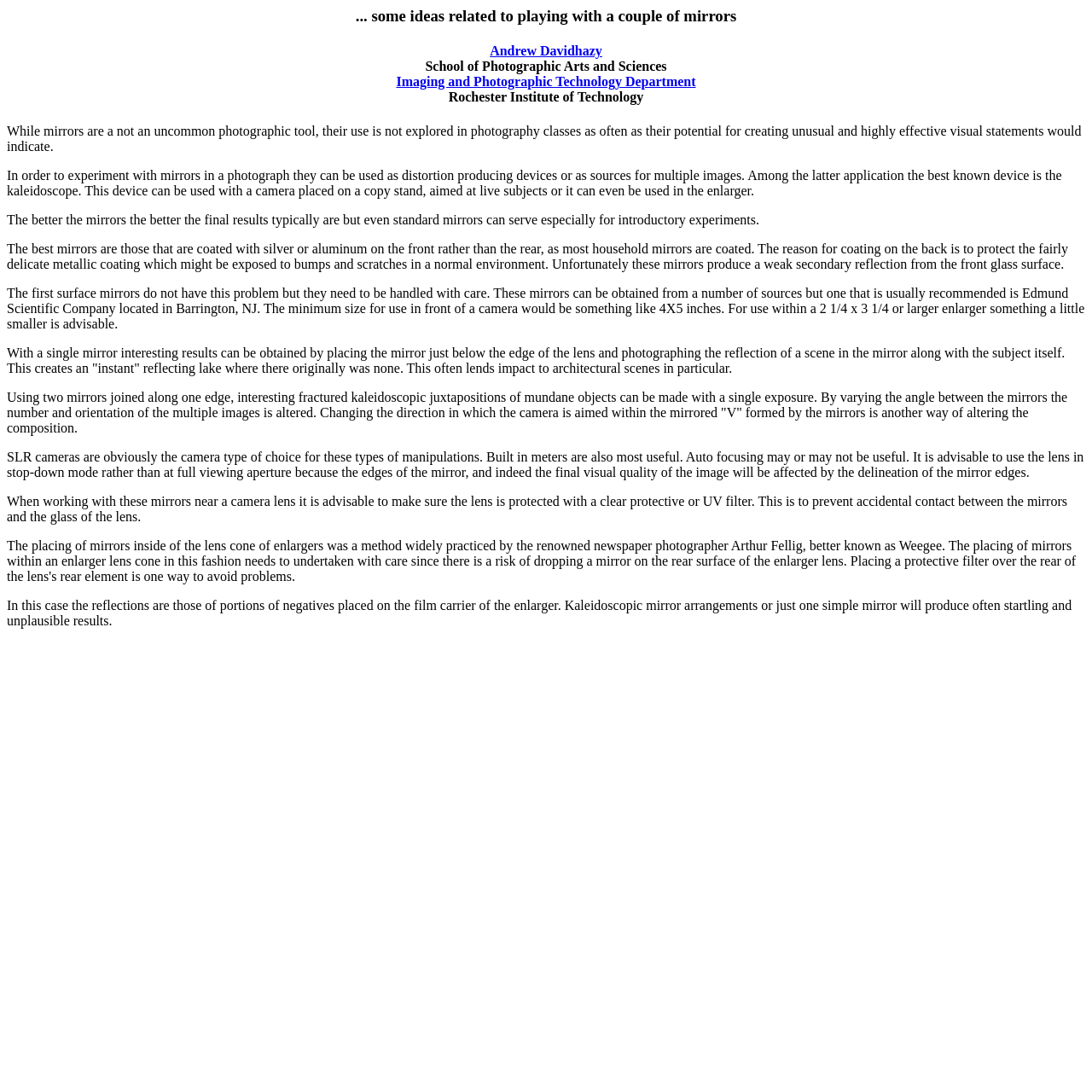What is the recommended source for first surface mirrors?
Please provide a comprehensive answer to the question based on the webpage screenshot.

According to the webpage, the recommended source for first surface mirrors is Edmund Scientific Company, which is located in Barrington, NJ. This information is mentioned in the section discussing the types of mirrors that can be used for photography experiments.